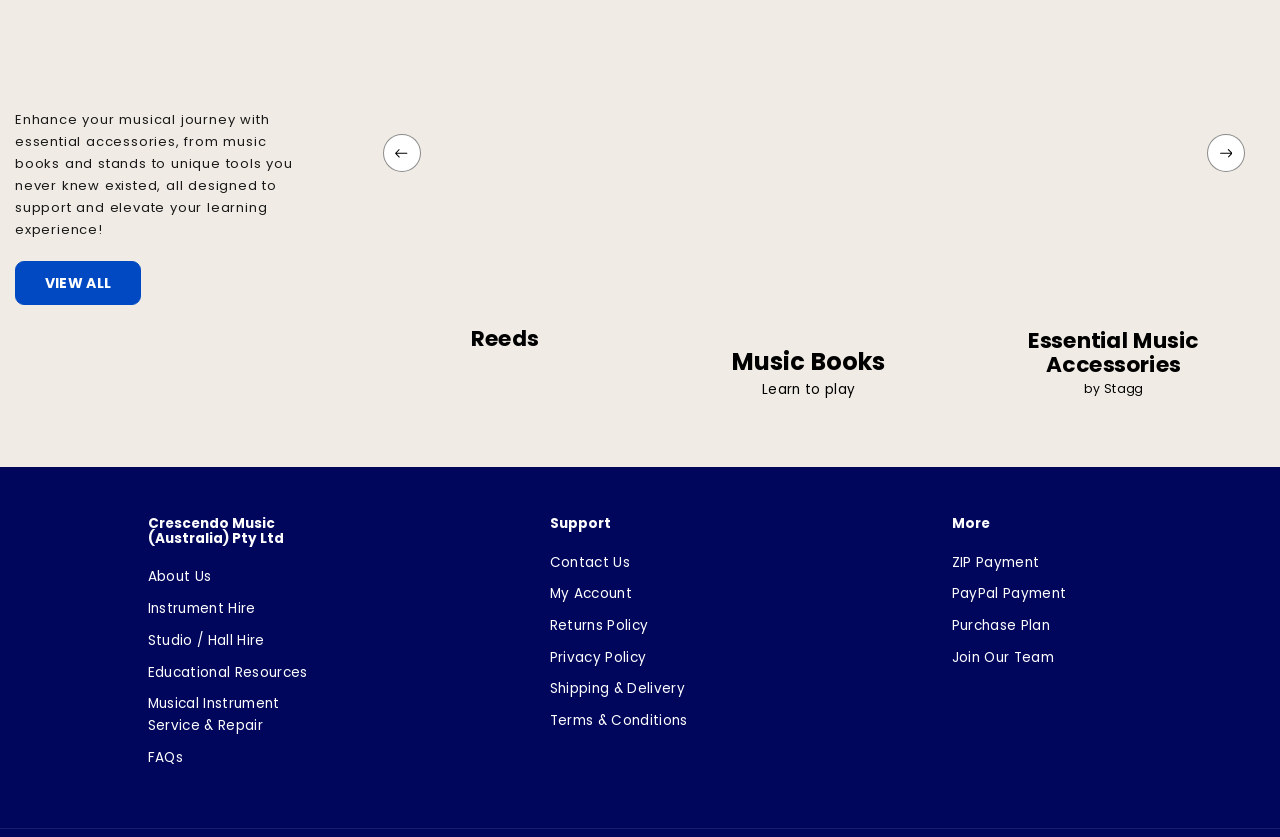Please answer the following question using a single word or phrase: 
What is the purpose of the 'Previous' and 'Next' buttons?

To navigate through the music collections